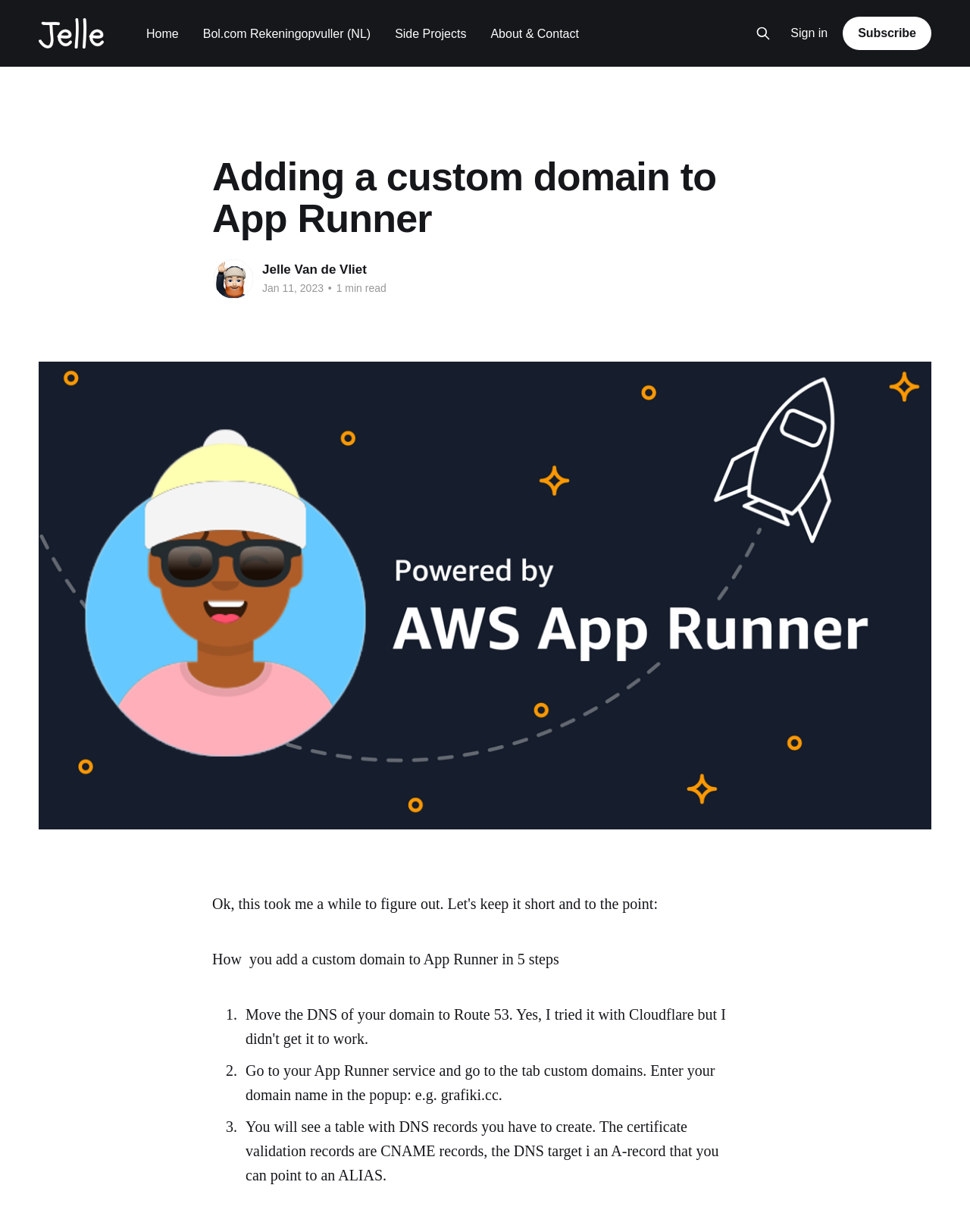What is the date of this article?
Look at the screenshot and respond with one word or a short phrase.

Jan 11, 2023